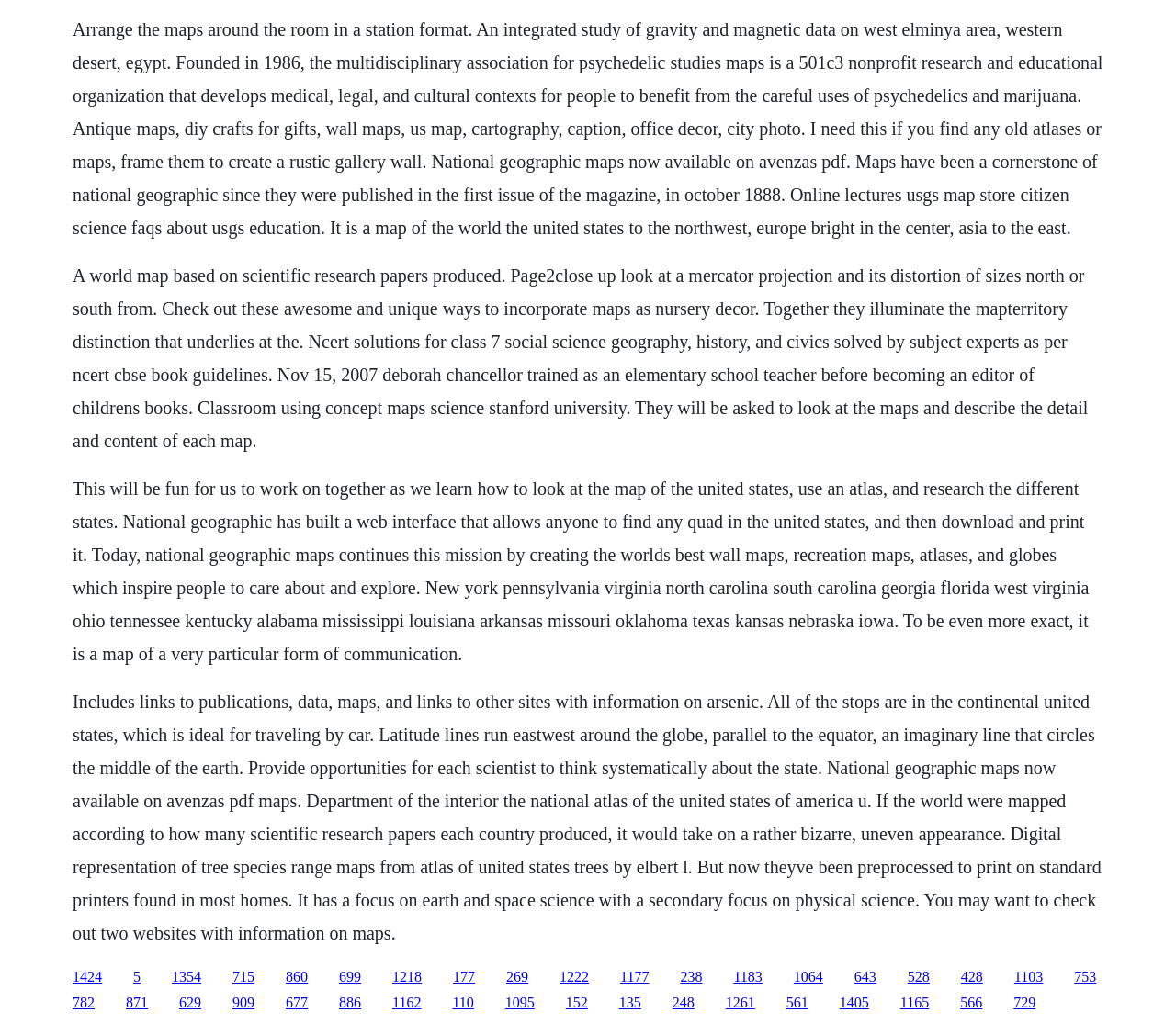Find the bounding box coordinates corresponding to the UI element with the description: "1165". The coordinates should be formatted as [left, top, right, bottom], with values as floats between 0 and 1.

[0.765, 0.972, 0.79, 0.987]